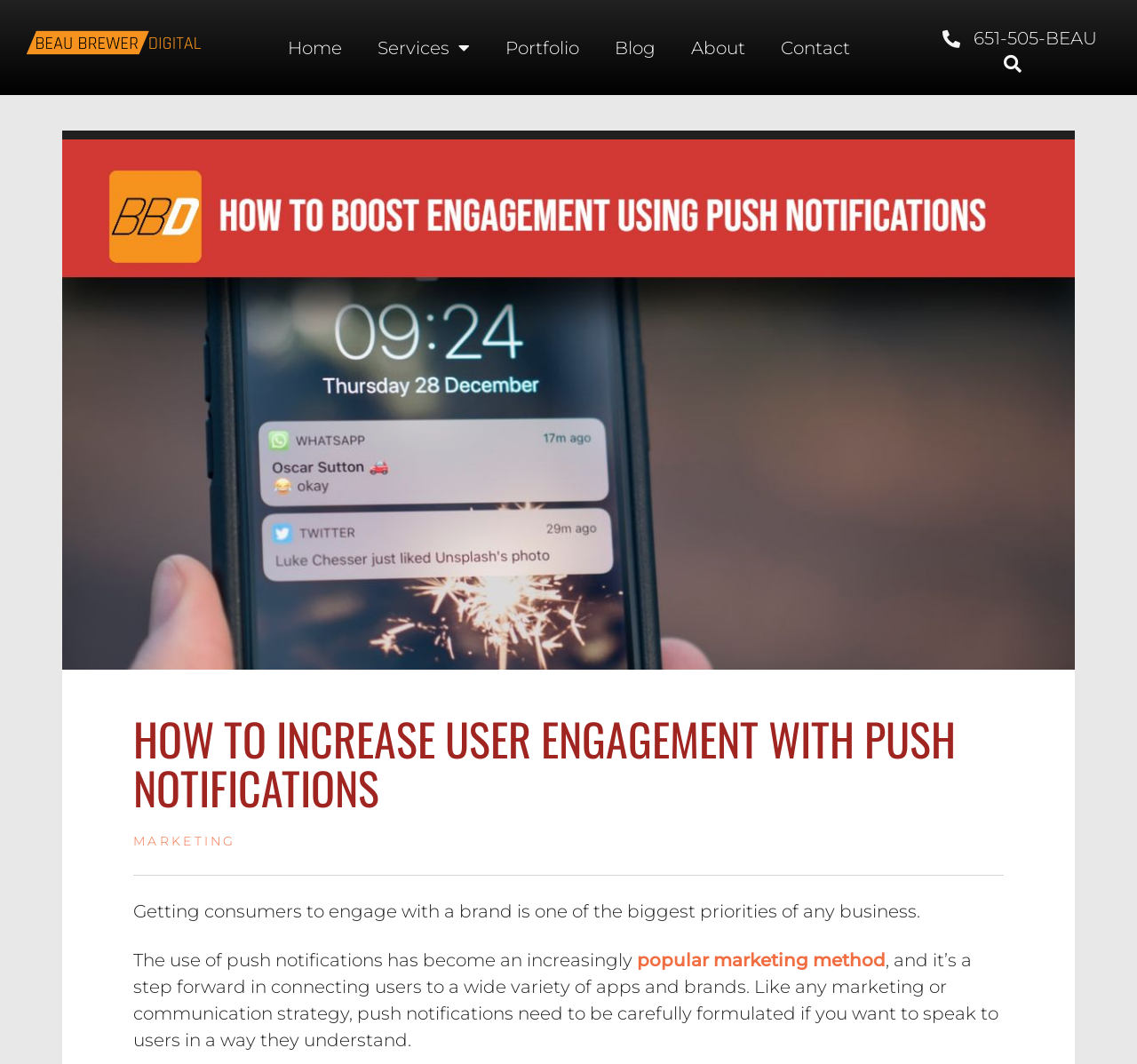What is the name of the company?
Based on the visual, give a brief answer using one word or a short phrase.

Beau Brewer Digital